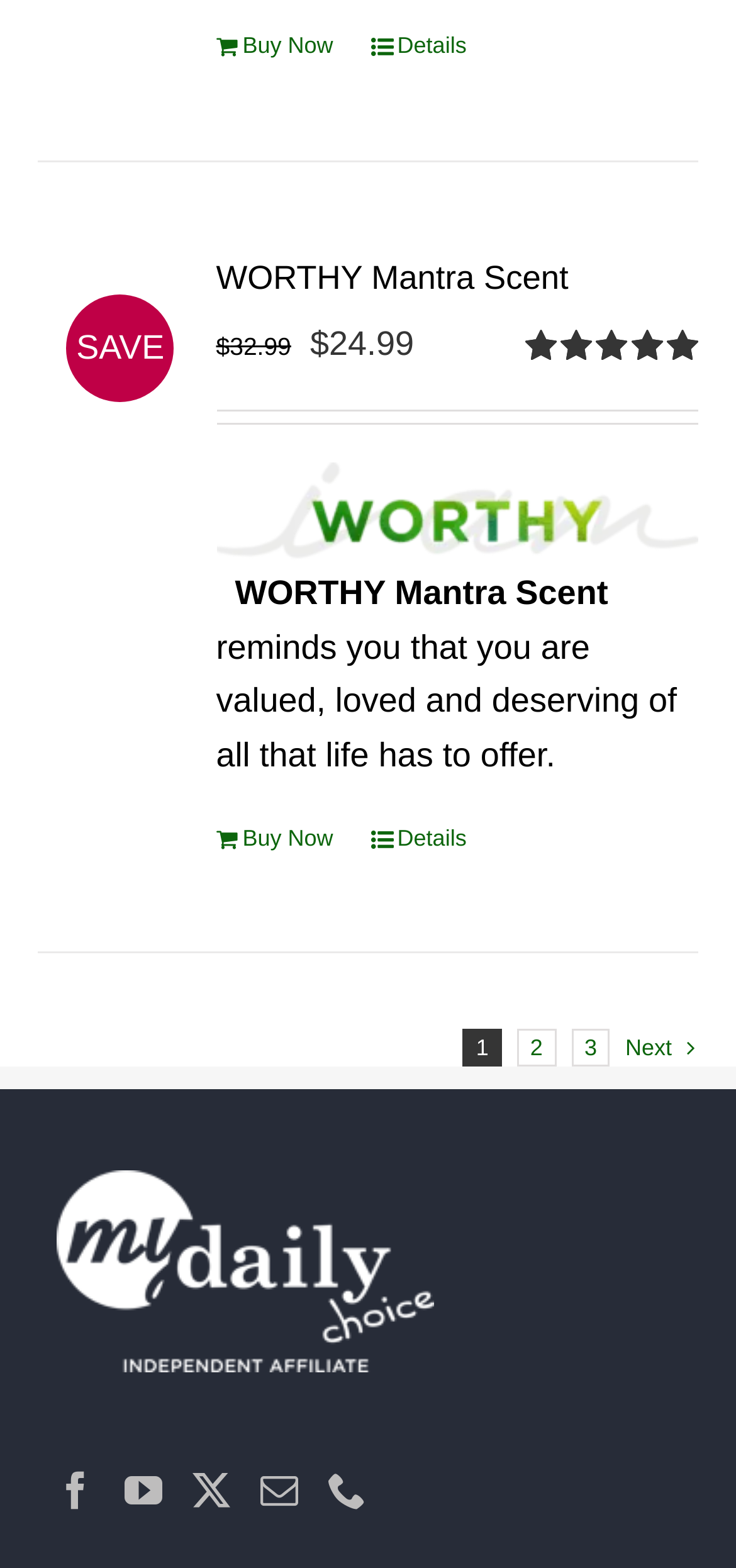What is the original price of WORTHY Mantra Scent? Based on the image, give a response in one word or a short phrase.

$32.99